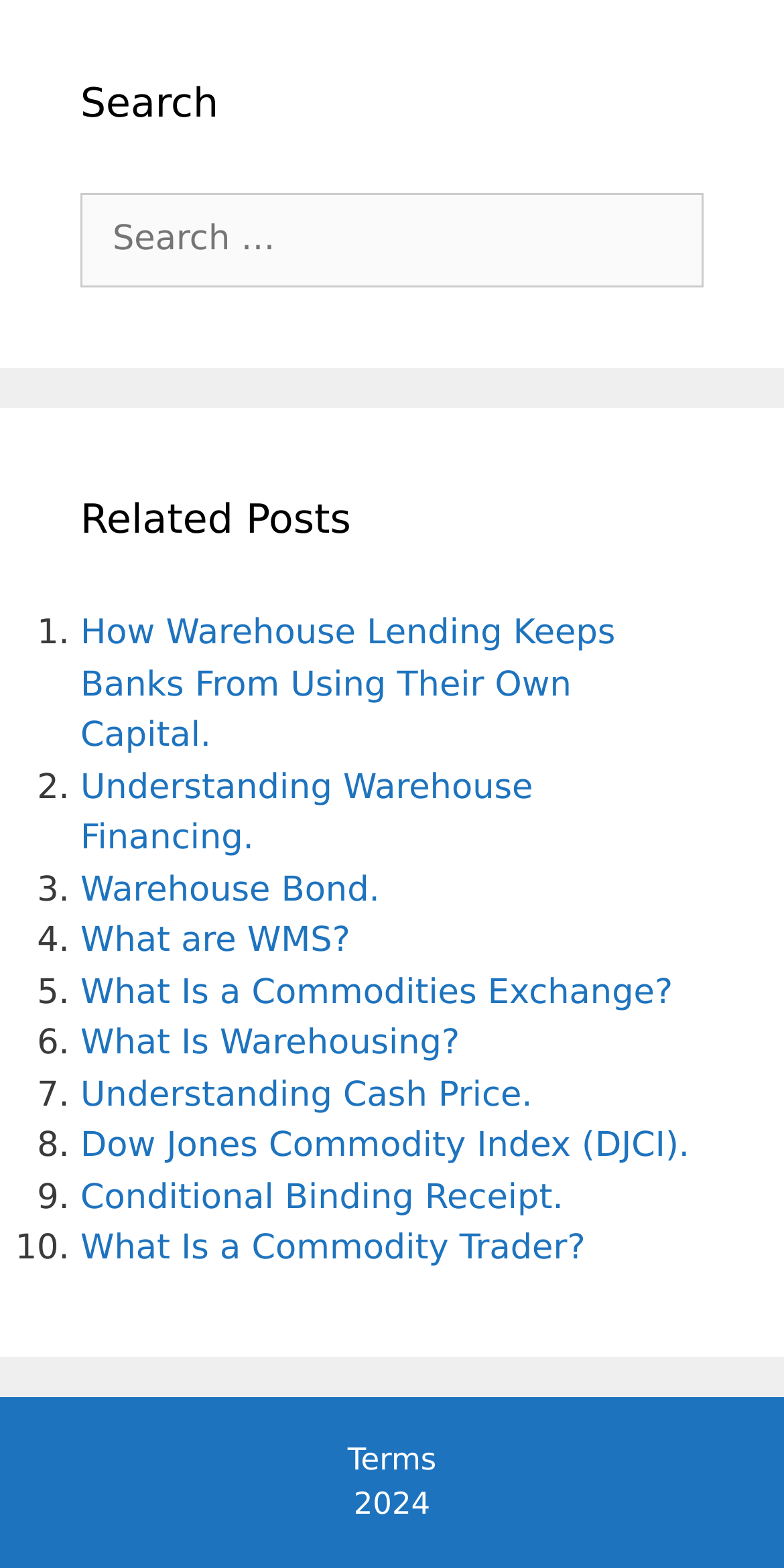Based on the element description: "Warehouse Bond.", identify the UI element and provide its bounding box coordinates. Use four float numbers between 0 and 1, [left, top, right, bottom].

[0.103, 0.555, 0.484, 0.581]